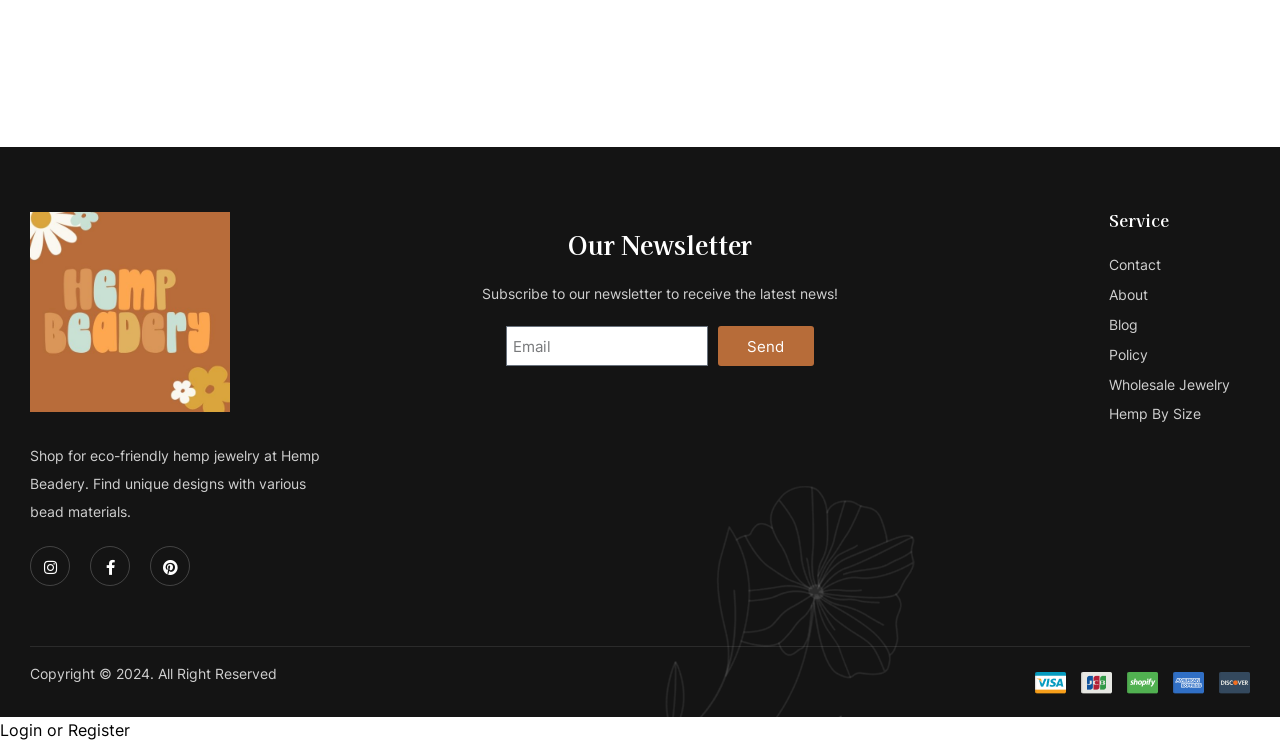Can you find the bounding box coordinates for the UI element given this description: "Wholesale Jewelry"? Provide the coordinates as four float numbers between 0 and 1: [left, top, right, bottom].

[0.866, 0.501, 0.97, 0.533]